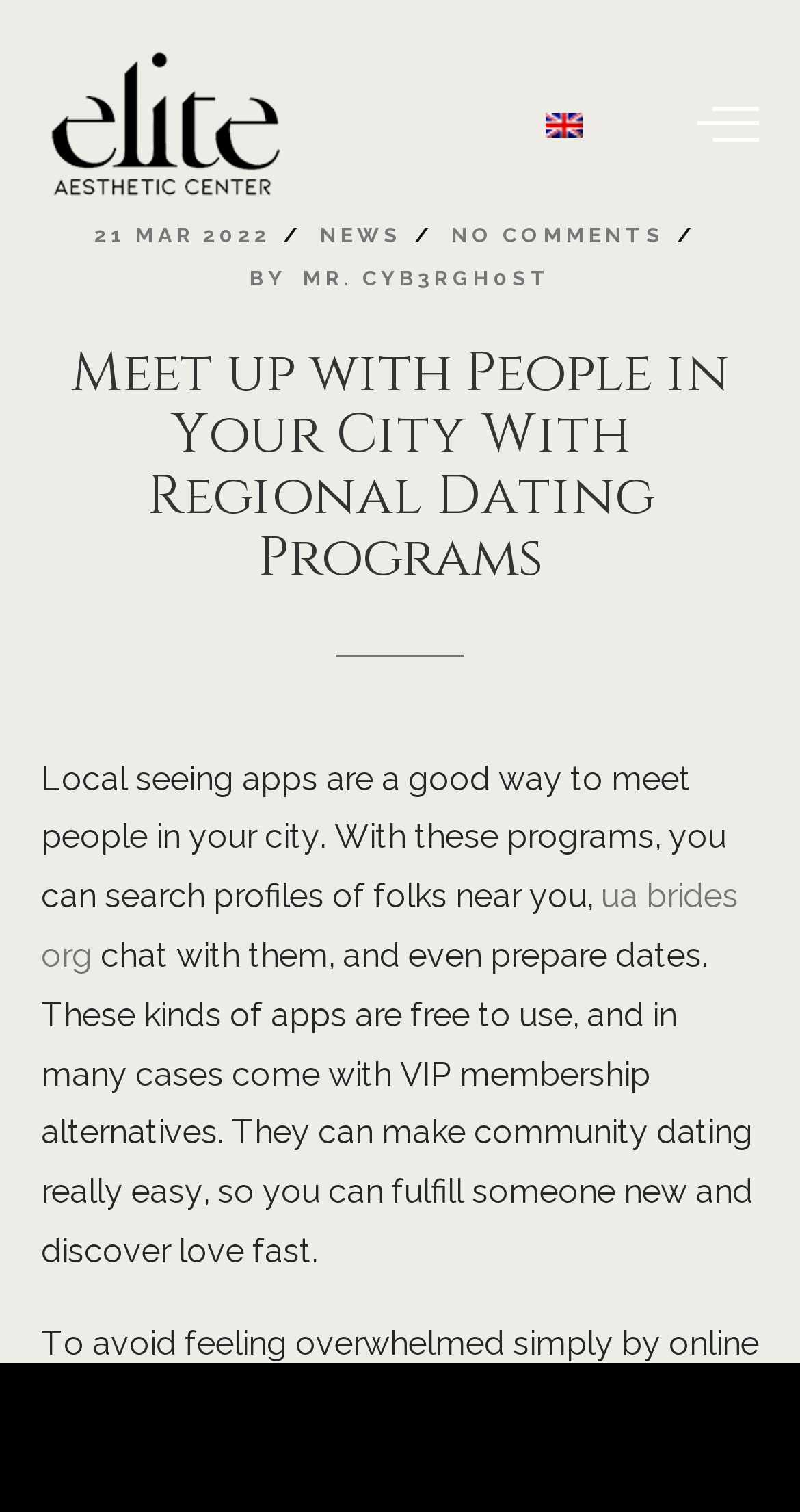Given the element description aria-label="Previous page", identify the bounding box coordinates for the UI element on the webpage screenshot. The format should be (top-left x, top-left y, bottom-right x, bottom-right y), with values between 0 and 1.

None